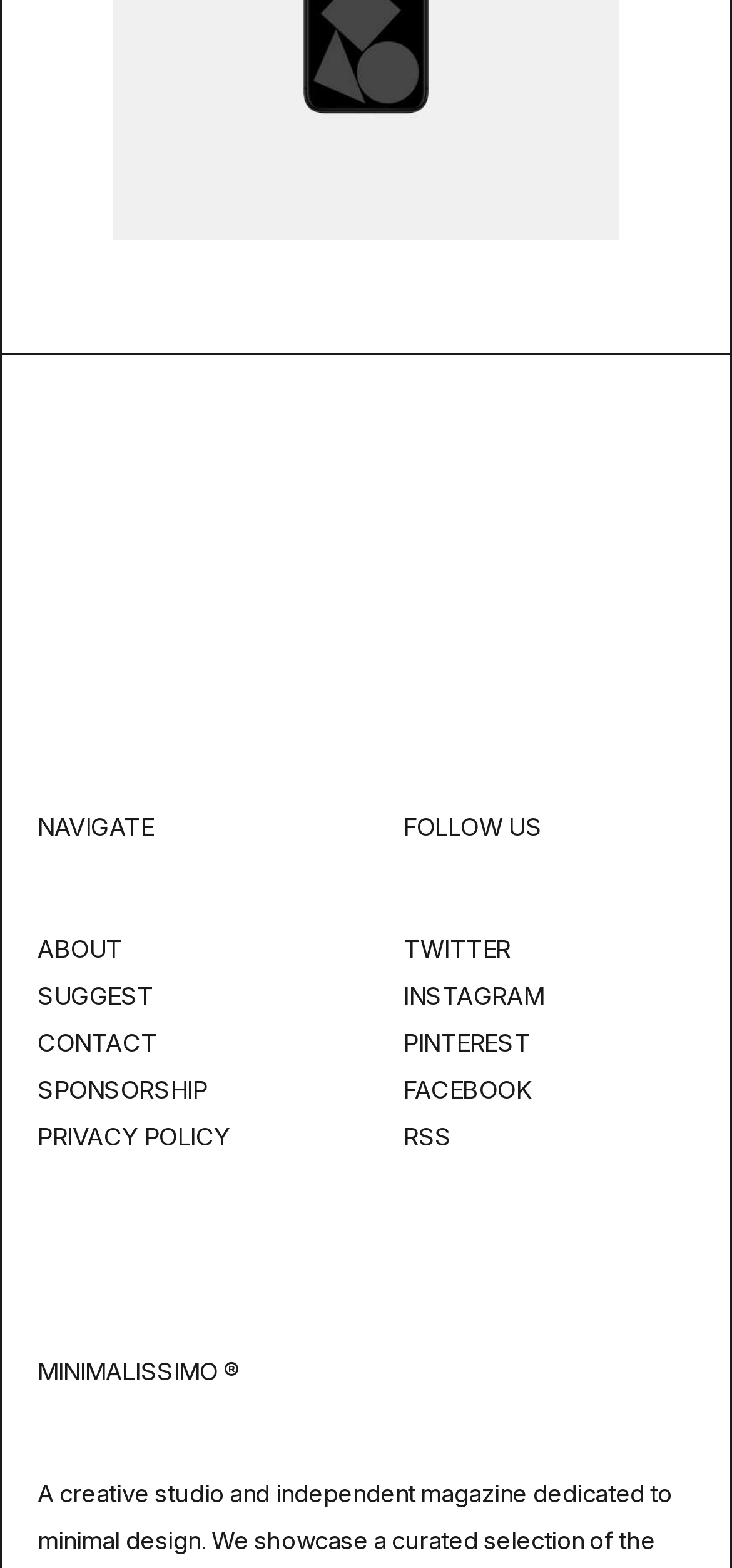Determine the coordinates of the bounding box that should be clicked to complete the instruction: "click TWITTER". The coordinates should be represented by four float numbers between 0 and 1: [left, top, right, bottom].

[0.551, 0.595, 0.697, 0.614]